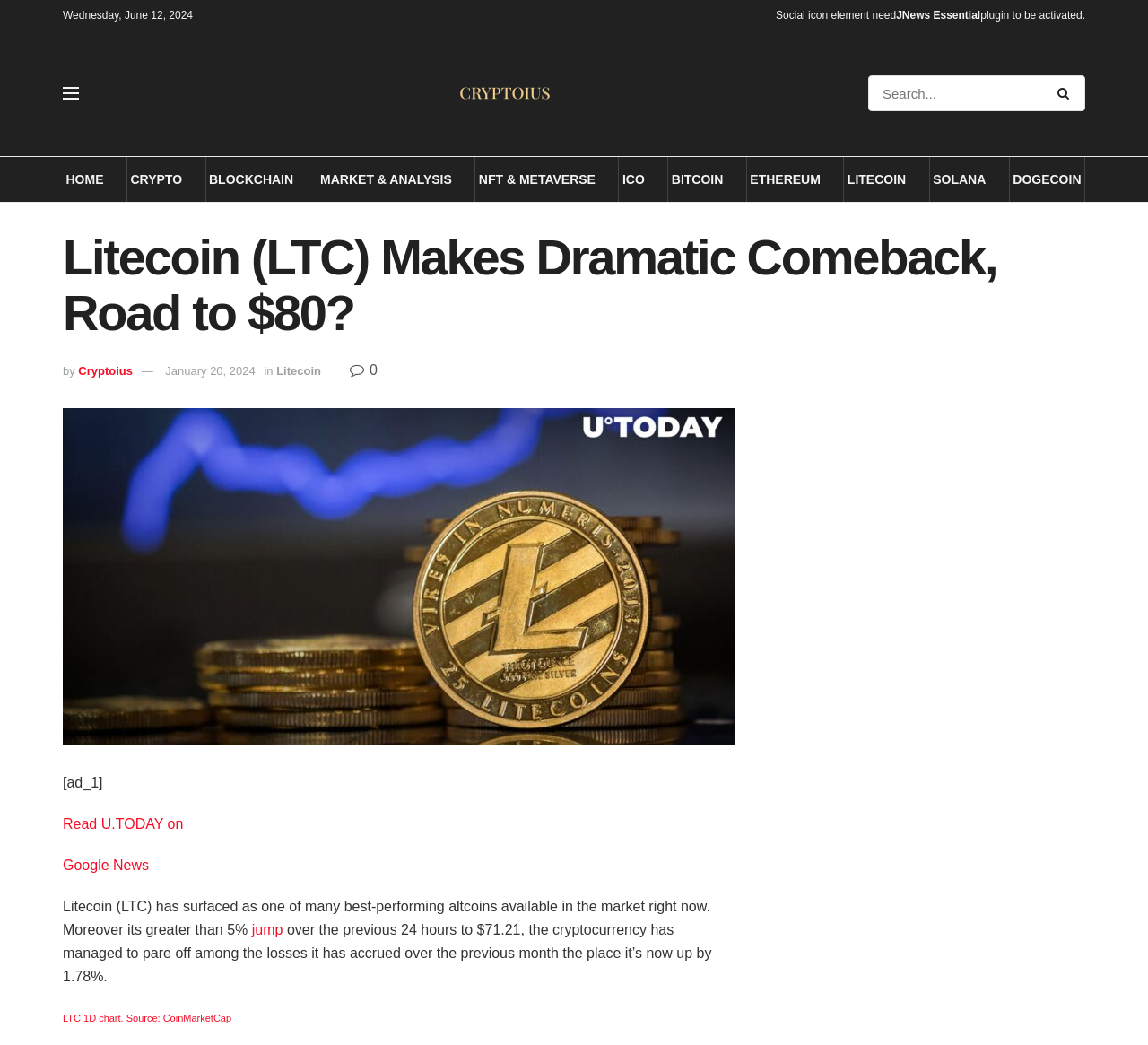What is the date of the article?
Please provide a single word or phrase in response based on the screenshot.

January 20, 2024